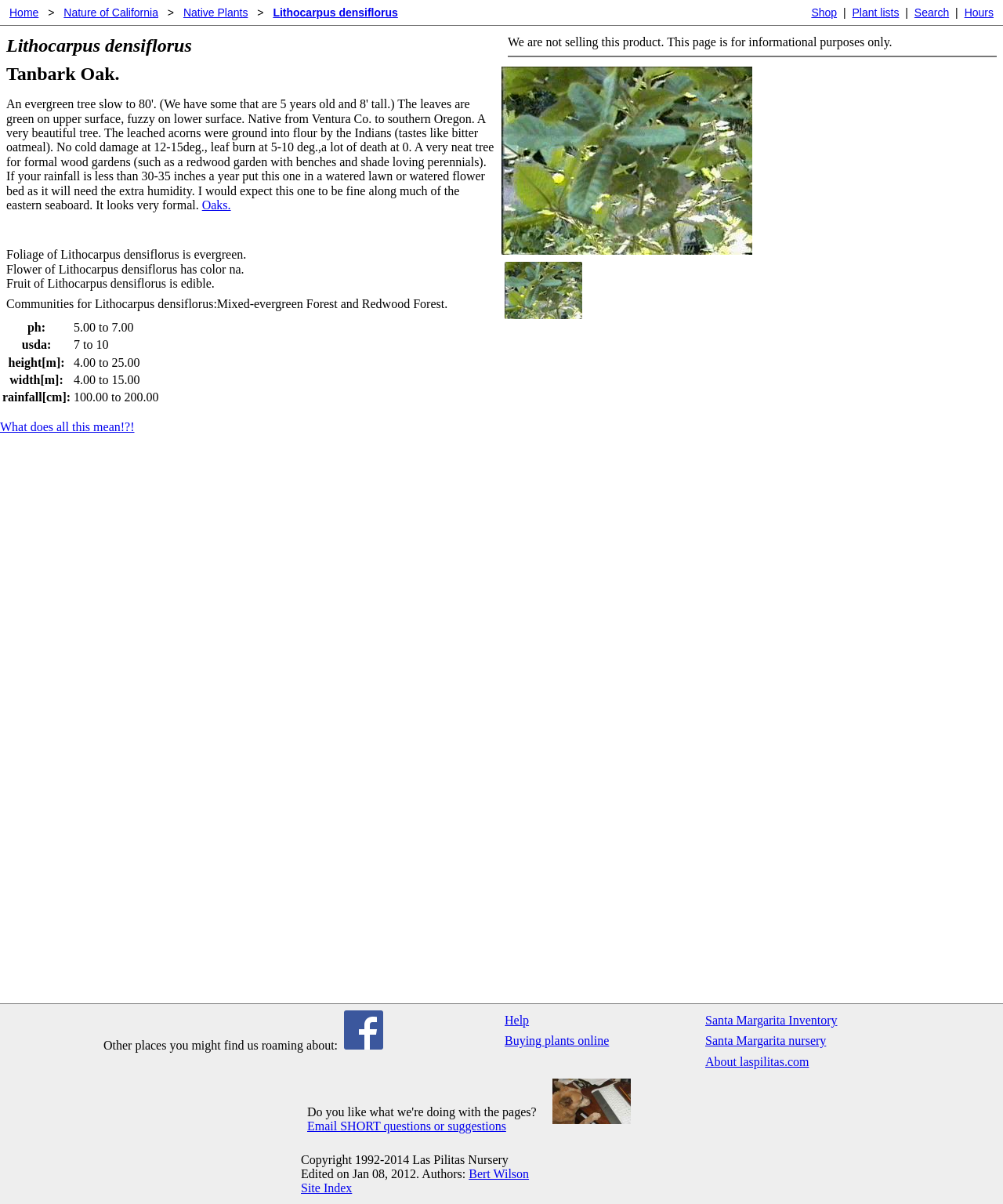Generate a thorough explanation of the webpage's elements.

This webpage is about Lithocarpus densiflorus, also known as Tanbark Oak. At the top, there is a navigation menu with links to "Shop", "Plant lists", "Search", "Hours", and "Home". Below the navigation menu, there are two headings, "Lithocarpus densiflorus" and "Tanbark Oak." 

To the right of the headings, there is a notice stating that the product is not for sale and the page is for informational purposes only. Below the notice, there is an image of Lithocarpus densiflorus, accompanied by a link to the same image. 

The main content of the page is divided into sections. The first section describes the foliage, flower, and fruit of Lithocarpus densiflorus. The second section lists the communities where this plant can be found. 

Below these sections, there is a table providing information about the plant's characteristics, such as pH, USDA hardiness zone, height, width, and rainfall. 

Further down the page, there is a link to a page explaining the meaning of the plant's characteristics. There is also a section listing other places where the website's authors can be found, including Facebook. 

At the bottom of the page, there are links to various resources, including help, buying plants online, and the website's inventory. There is also a link to contact the website's authors via email. 

Finally, there is a copyright notice, a note about the website's editing history, and a list of authors, including a link to one of the authors, Bert Wilson.